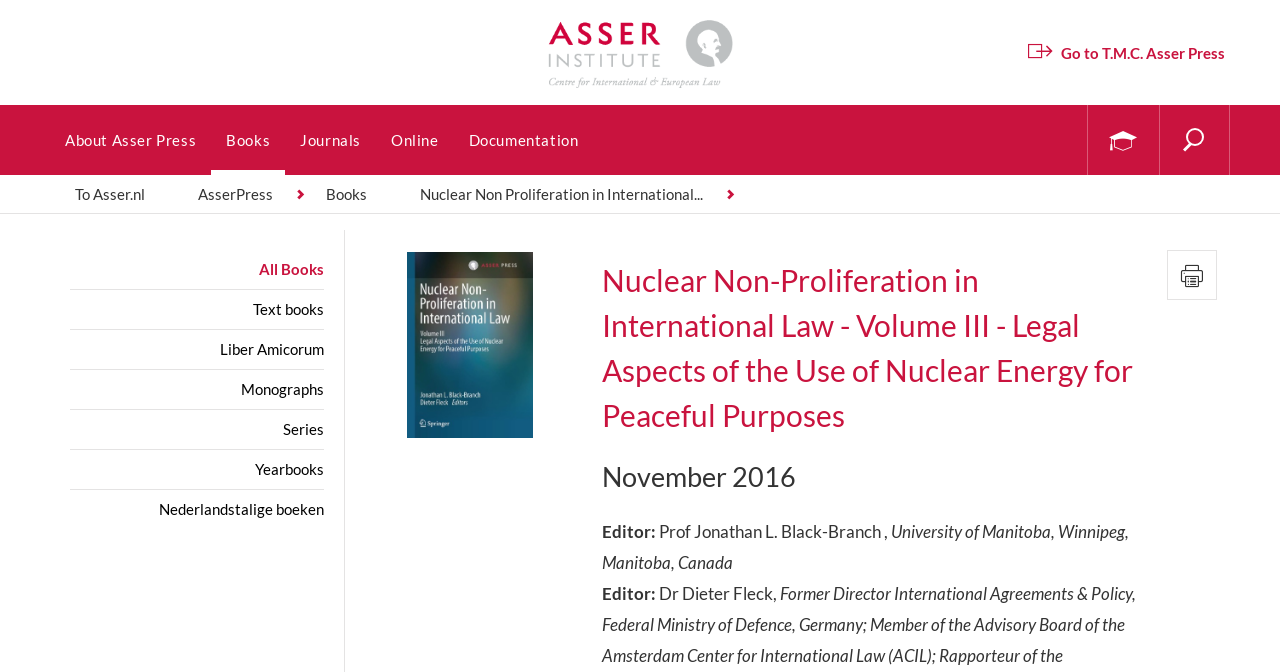Please analyze the image and give a detailed answer to the question:
What is the title of the book?

The title of the book can be found in the main content area of the webpage, where it says 'Nuclear Non-Proliferation in International Law - Volume III - Legal Aspects of the Use of Nuclear Energy for Peaceful Purposes'.